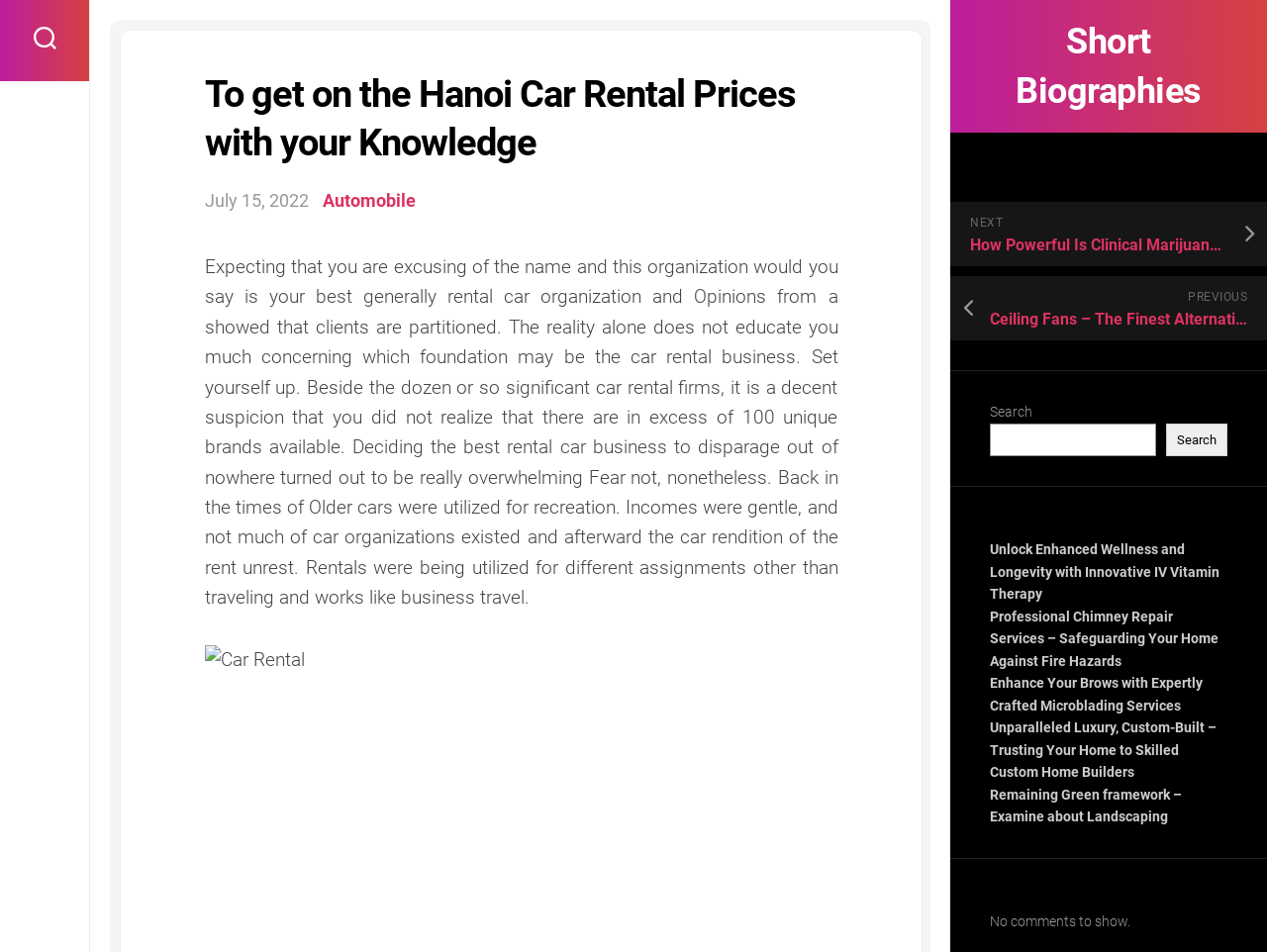Please find the bounding box for the following UI element description. Provide the coordinates in (top-left x, top-left y, bottom-right x, bottom-right y) format, with values between 0 and 1: parent_node: Search name="s"

[0.781, 0.444, 0.912, 0.479]